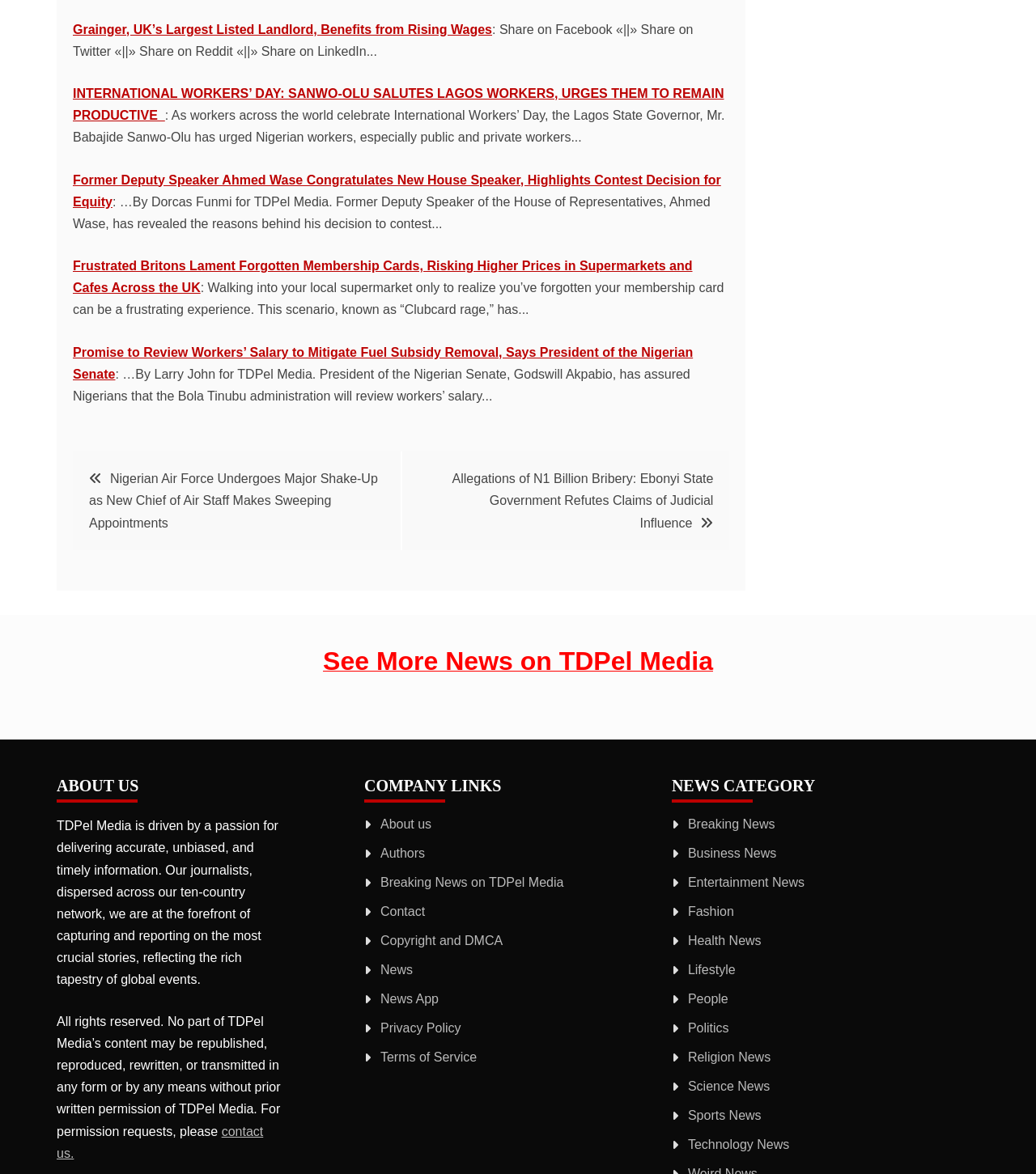Answer the following inquiry with a single word or phrase:
How many news categories are listed?

12